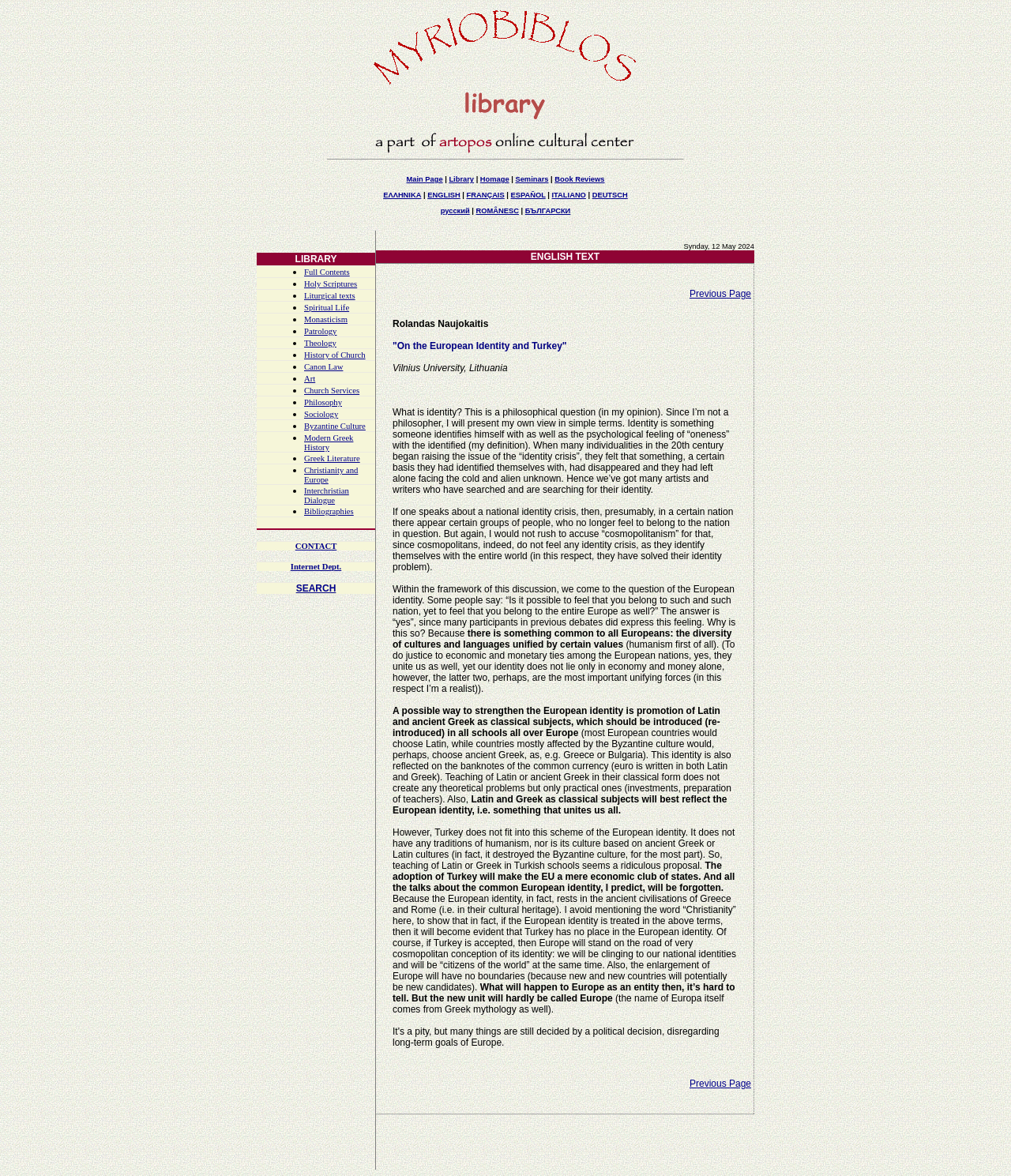Generate a thorough caption that explains the contents of the webpage.

The webpage is about Rolandas Naujokaitis and his work on European identity and Turkey. At the top, there is a layout table with a row containing an image with the sign of Myriobiblos, which is an online library. Below this image, there are several smaller images and links, including a separator line.

The next row contains a table cell with a list of links to different pages, including the main page, library, homage, seminars, and book reviews. These links are followed by a list of language options, including Greek, English, French, Spanish, Italian, German, Russian, Romanian, and Bulgarian.

The main content of the page is divided into two sections. On the left, there is a table with a list of links to different categories, including full contents, holy scriptures, liturgical texts, spiritual life, monasticism, and patrology. Each category has a bullet point and a link to a corresponding page.

On the right, there is a section with the title "LIBRARY CONTACT Internet Dept. SEARCH". This section contains an image and a table with a list of links to different resources, including full contents, holy scriptures, liturgical texts, spiritual life, monasticism, and patrology. These links are similar to those on the left side of the page.

Overall, the webpage appears to be a portal to a library or online resource related to European identity and Turkey, with links to different categories and resources.